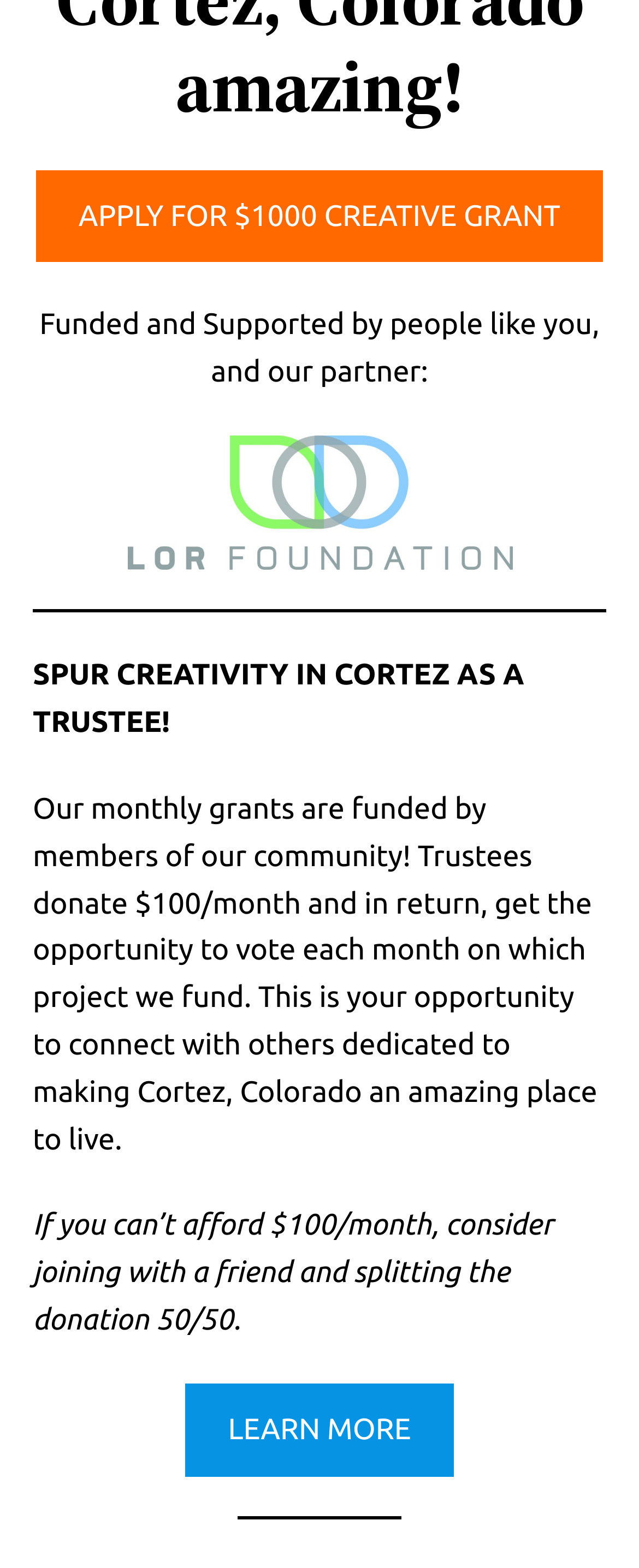Bounding box coordinates should be provided in the format (top-left x, top-left y, bottom-right x, bottom-right y) with all values between 0 and 1. Identify the bounding box for this UI element: alt="LOR-Logo-Stacked-CMYK"

[0.199, 0.338, 0.801, 0.359]